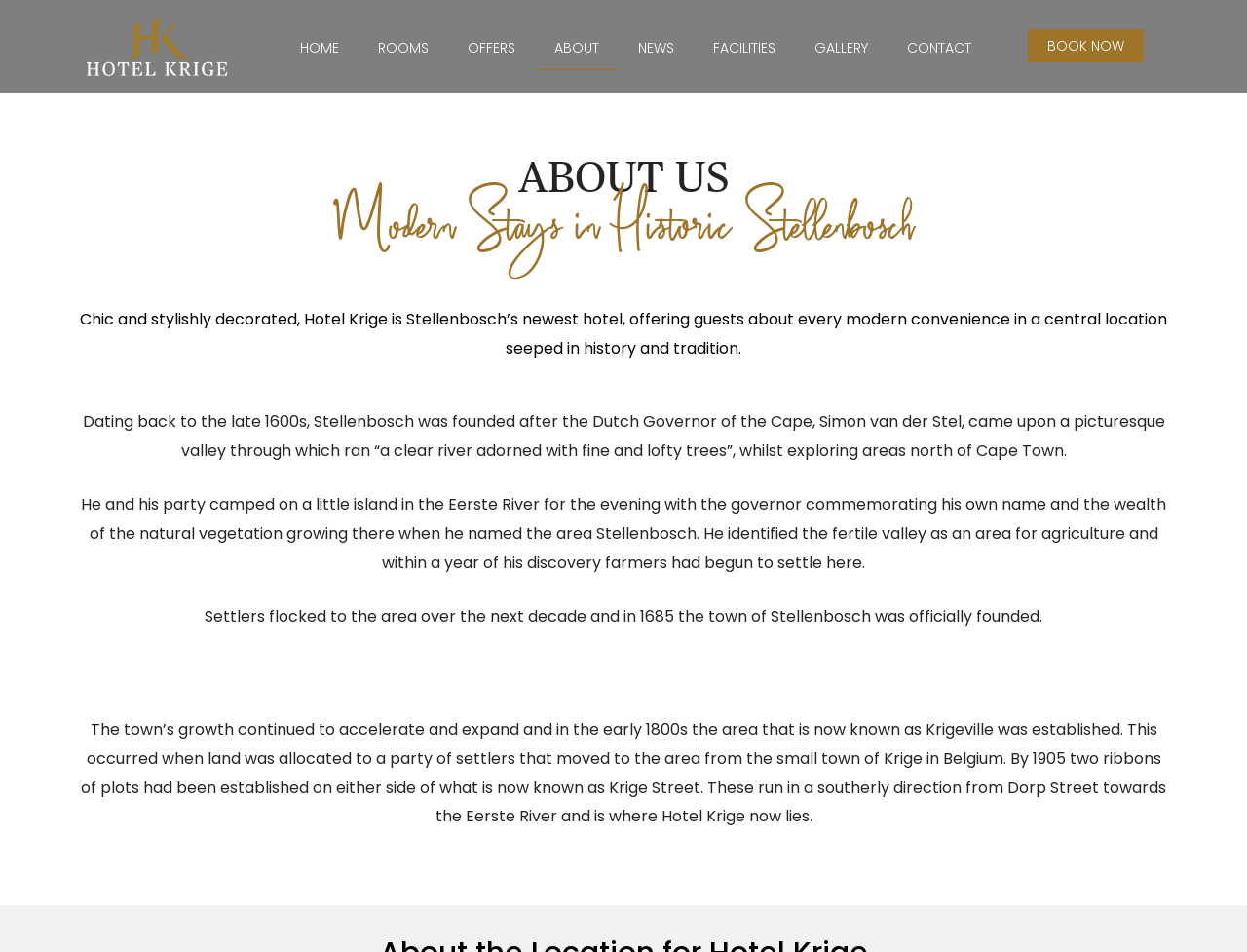Identify the bounding box coordinates for the element you need to click to achieve the following task: "Leave a comment". Provide the bounding box coordinates as four float numbers between 0 and 1, in the form [left, top, right, bottom].

None